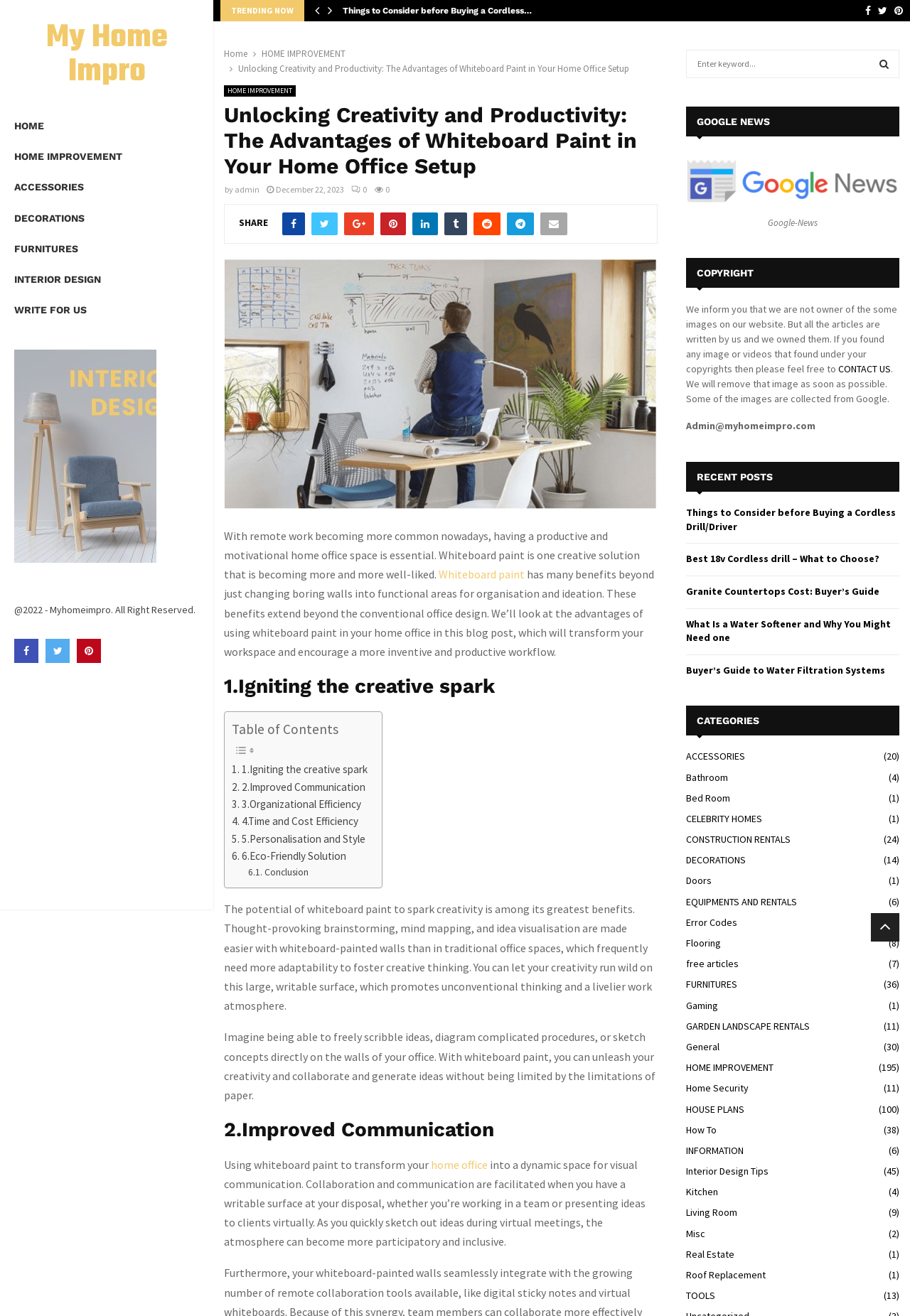Provide the bounding box coordinates of the HTML element this sentence describes: "Imprint". The bounding box coordinates consist of four float numbers between 0 and 1, i.e., [left, top, right, bottom].

None